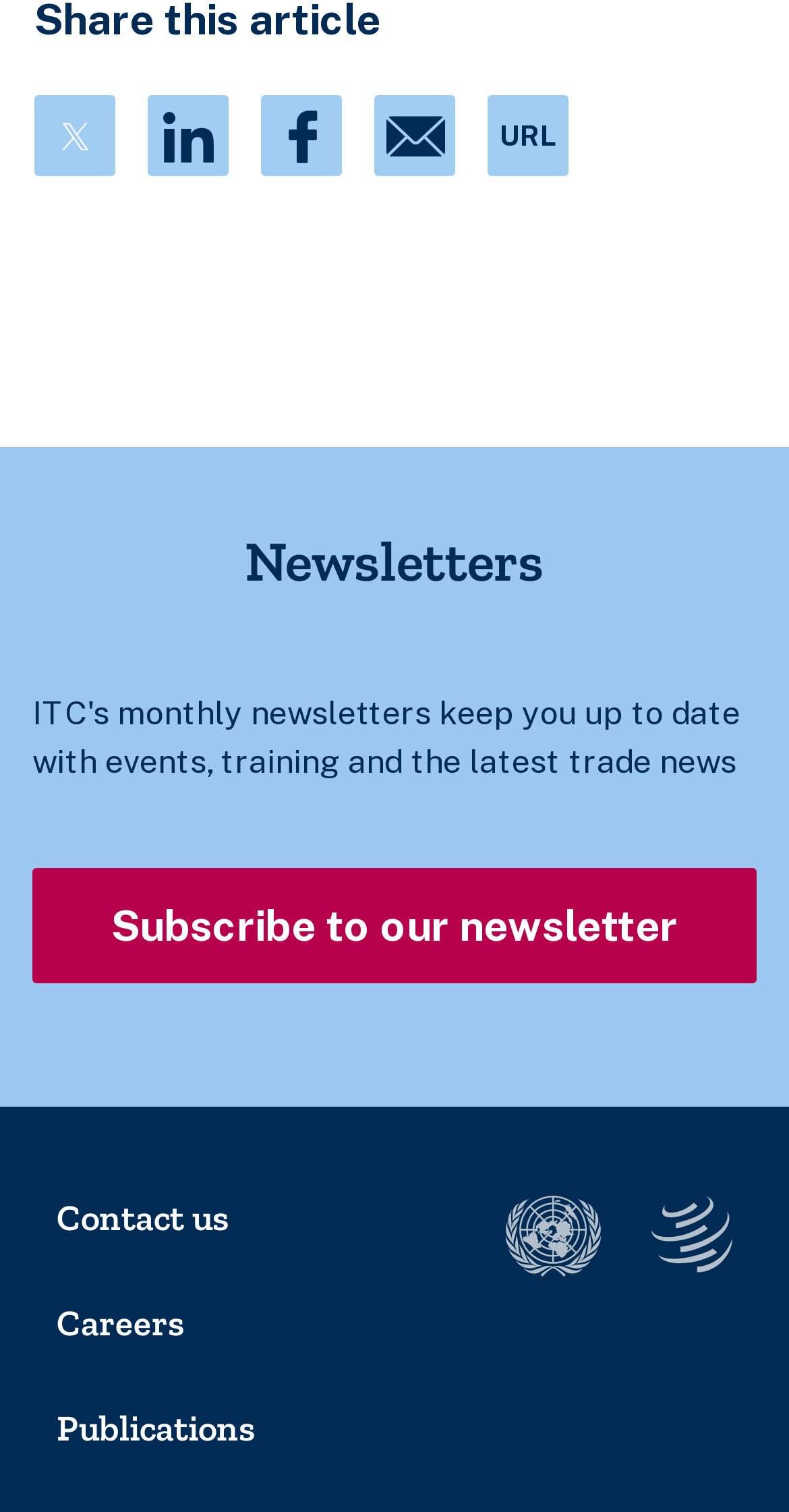Determine the bounding box coordinates for the region that must be clicked to execute the following instruction: "Follow us on Twitter".

[0.044, 0.063, 0.146, 0.116]